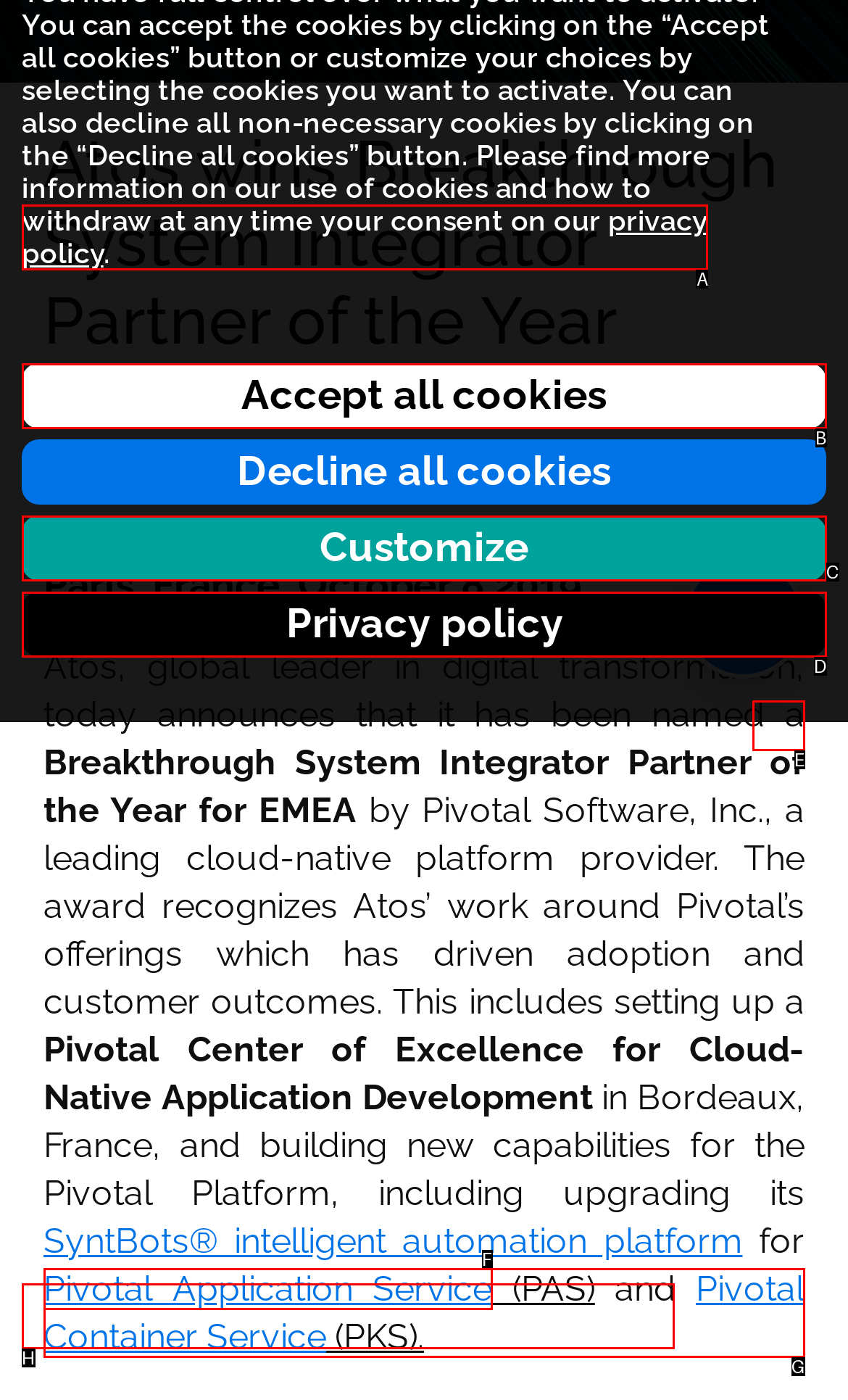Find the HTML element that matches the description: Customize. Answer using the letter of the best match from the available choices.

C